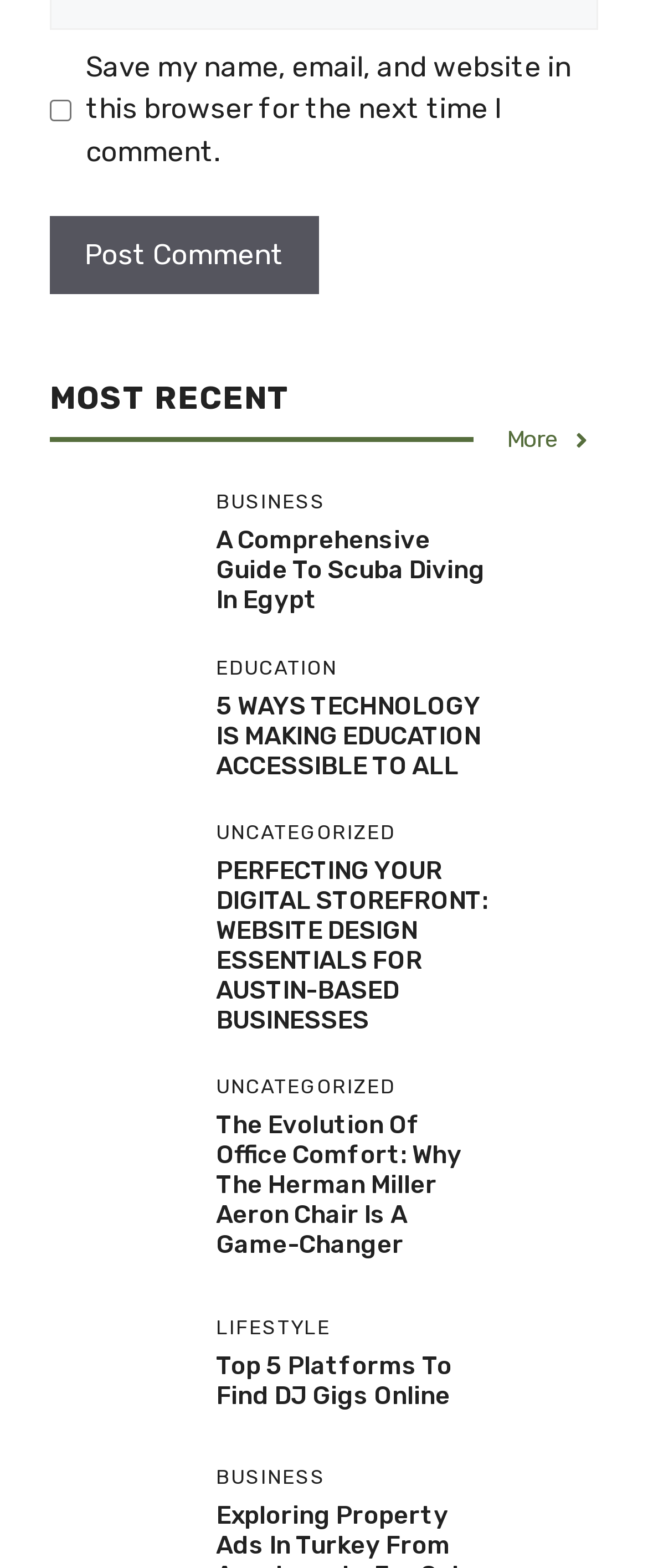Predict the bounding box coordinates of the UI element that matches this description: "More". The coordinates should be in the format [left, top, right, bottom] with each value between 0 and 1.

[0.782, 0.269, 0.915, 0.291]